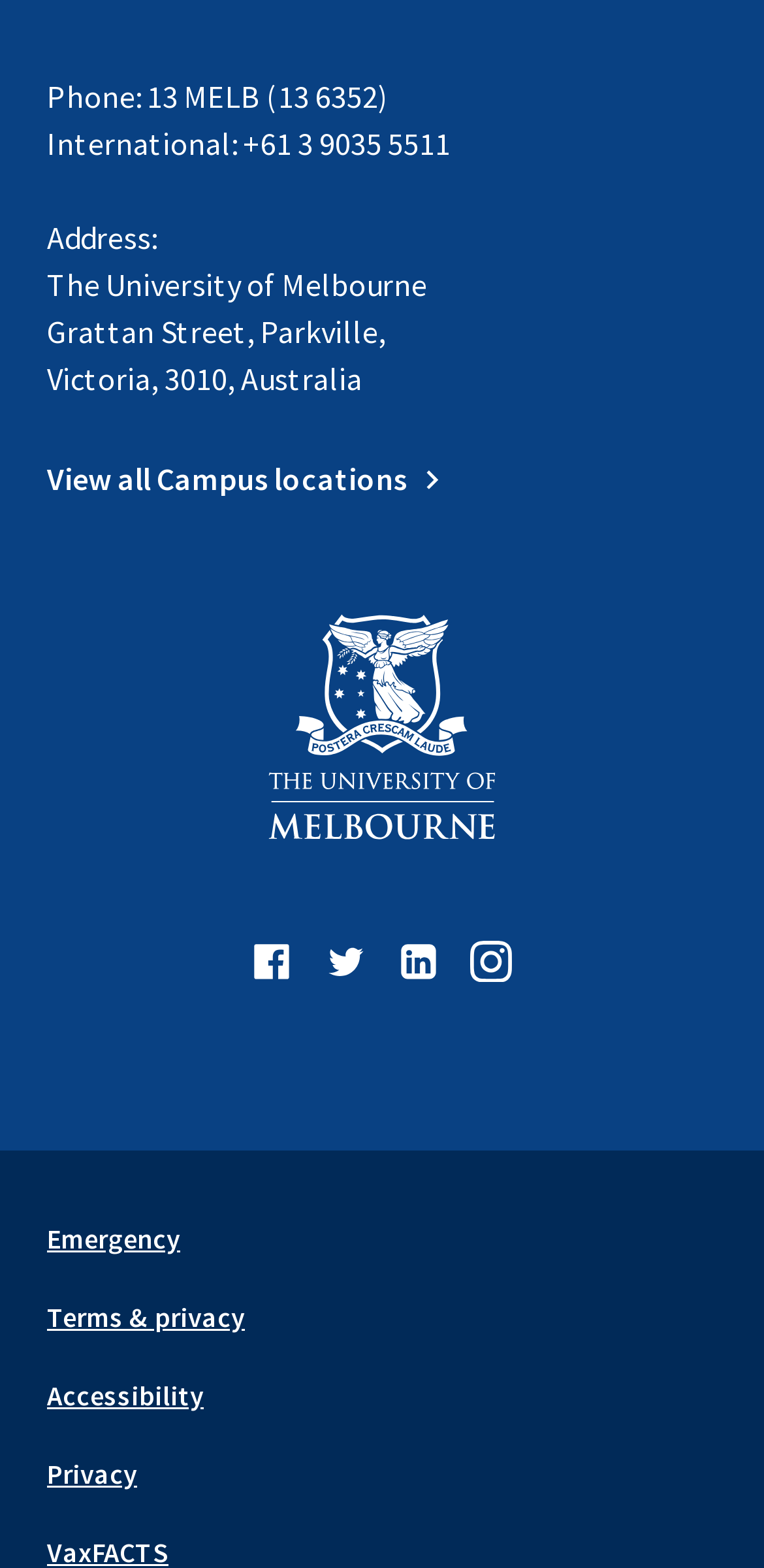What is the address of the university?
Look at the image and respond with a one-word or short phrase answer.

Grattan Street, Parkville, Victoria, 3010, Australia